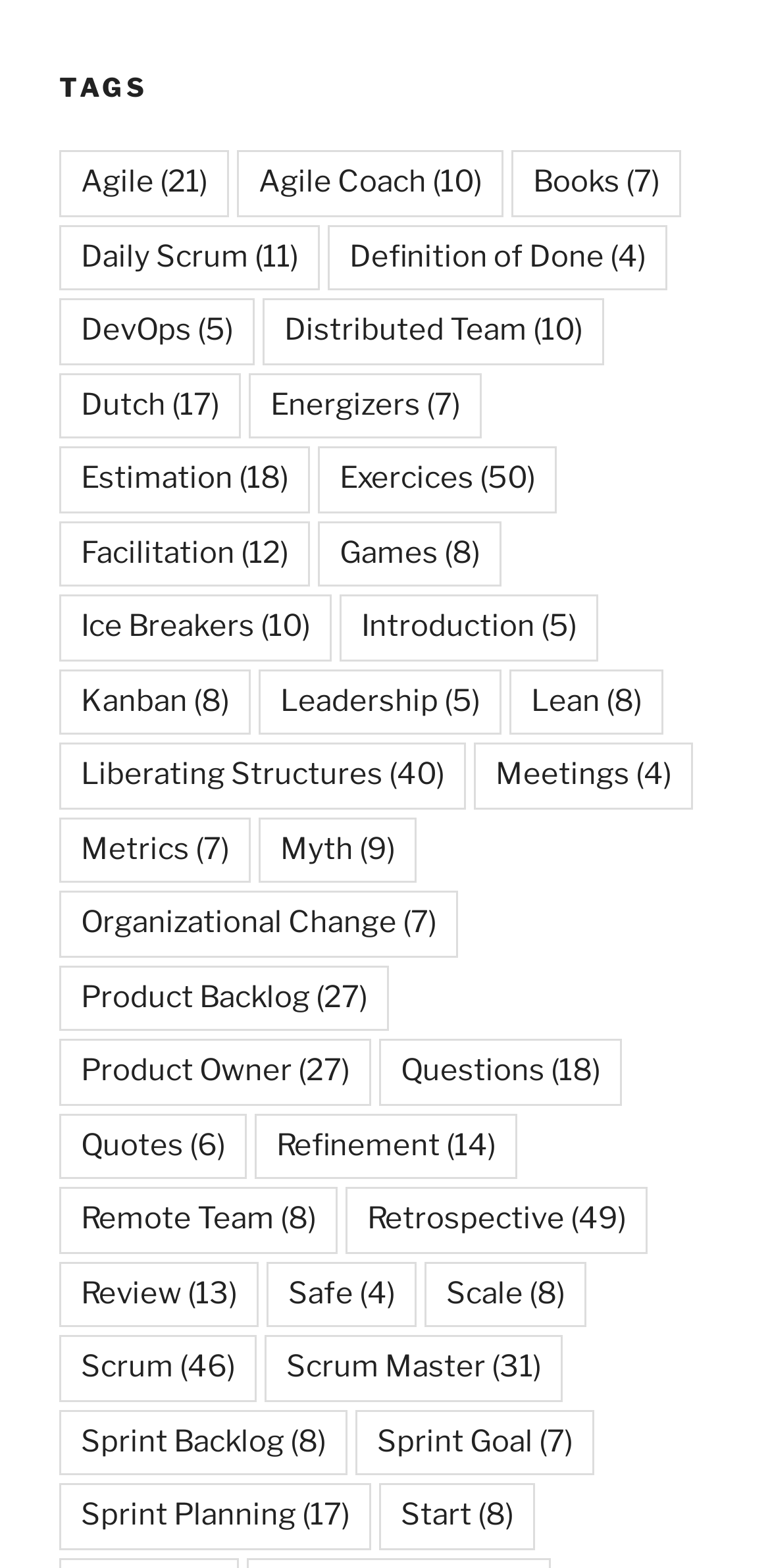From the element description: "Definition of Done (4)", extract the bounding box coordinates of the UI element. The coordinates should be expressed as four float numbers between 0 and 1, in the order [left, top, right, bottom].

[0.426, 0.143, 0.867, 0.186]